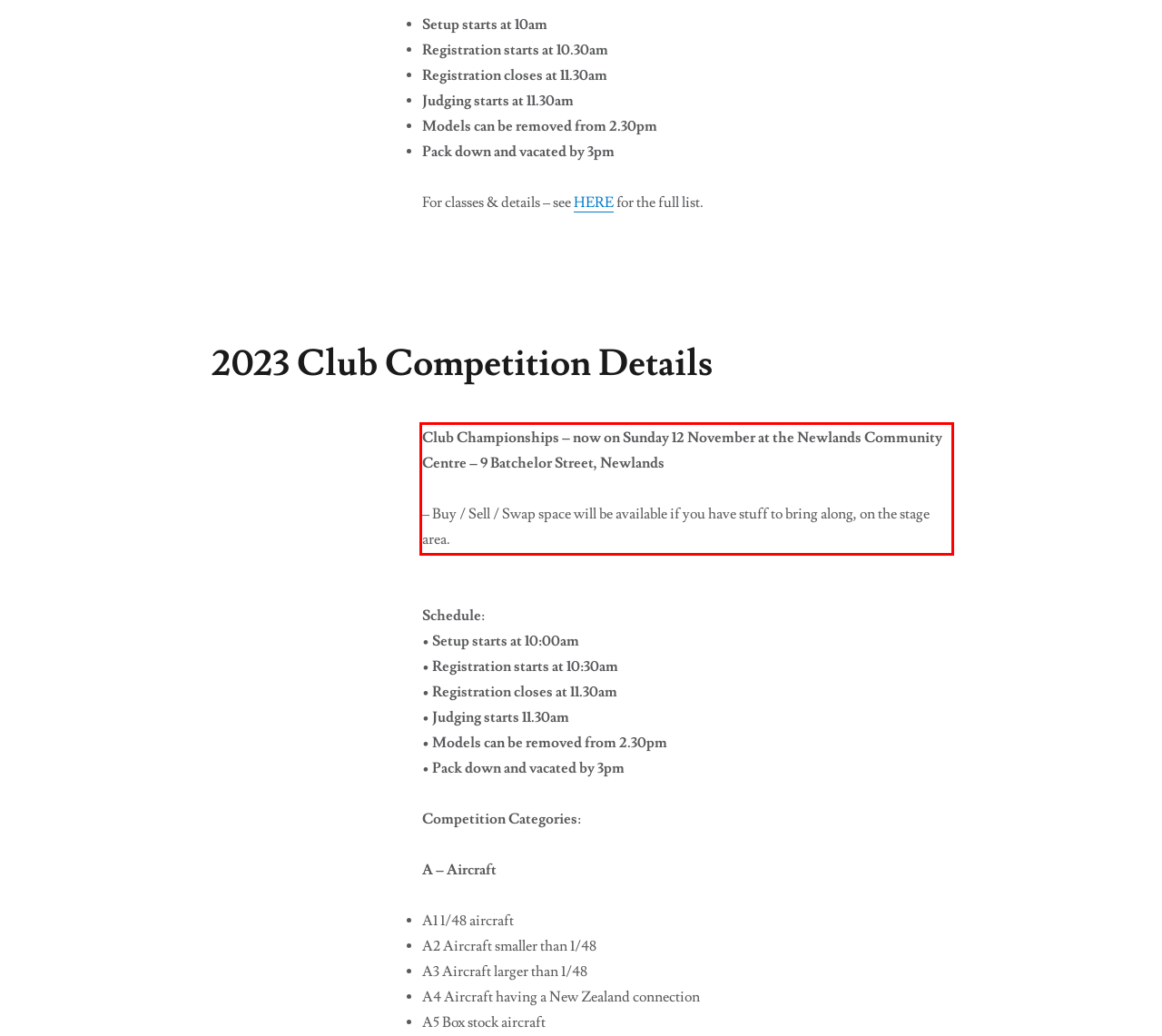Using the webpage screenshot, recognize and capture the text within the red bounding box.

Club Championships – now on Sunday 12 November at the Newlands Community Centre – 9 Batchelor Street, Newlands – Buy / Sell / Swap space will be available if you have stuff to bring along, on the stage area.